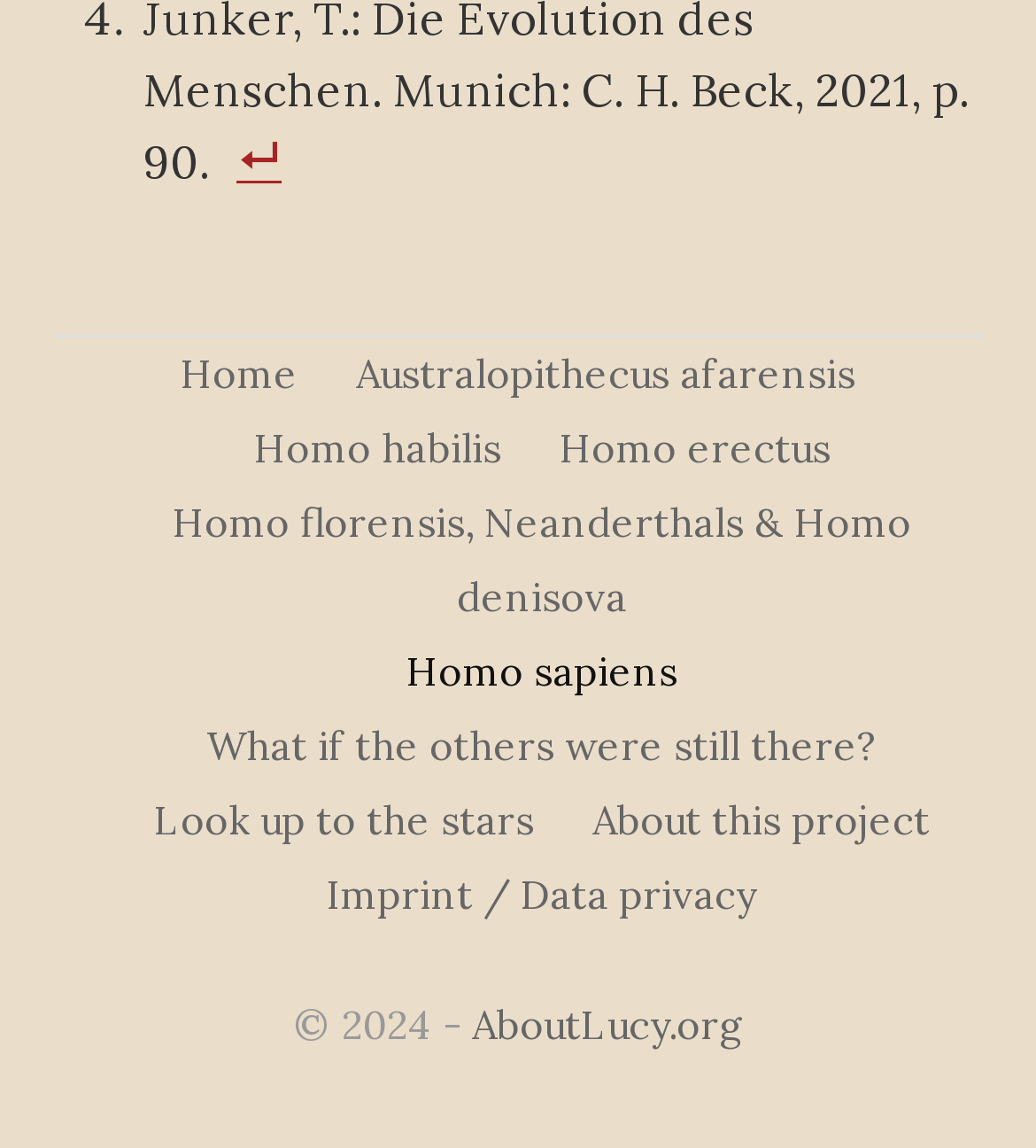Locate the UI element described as follows: "Imprint / Data privacy". Return the bounding box coordinates as four float numbers between 0 and 1 in the order [left, top, right, bottom].

[0.315, 0.758, 0.731, 0.802]